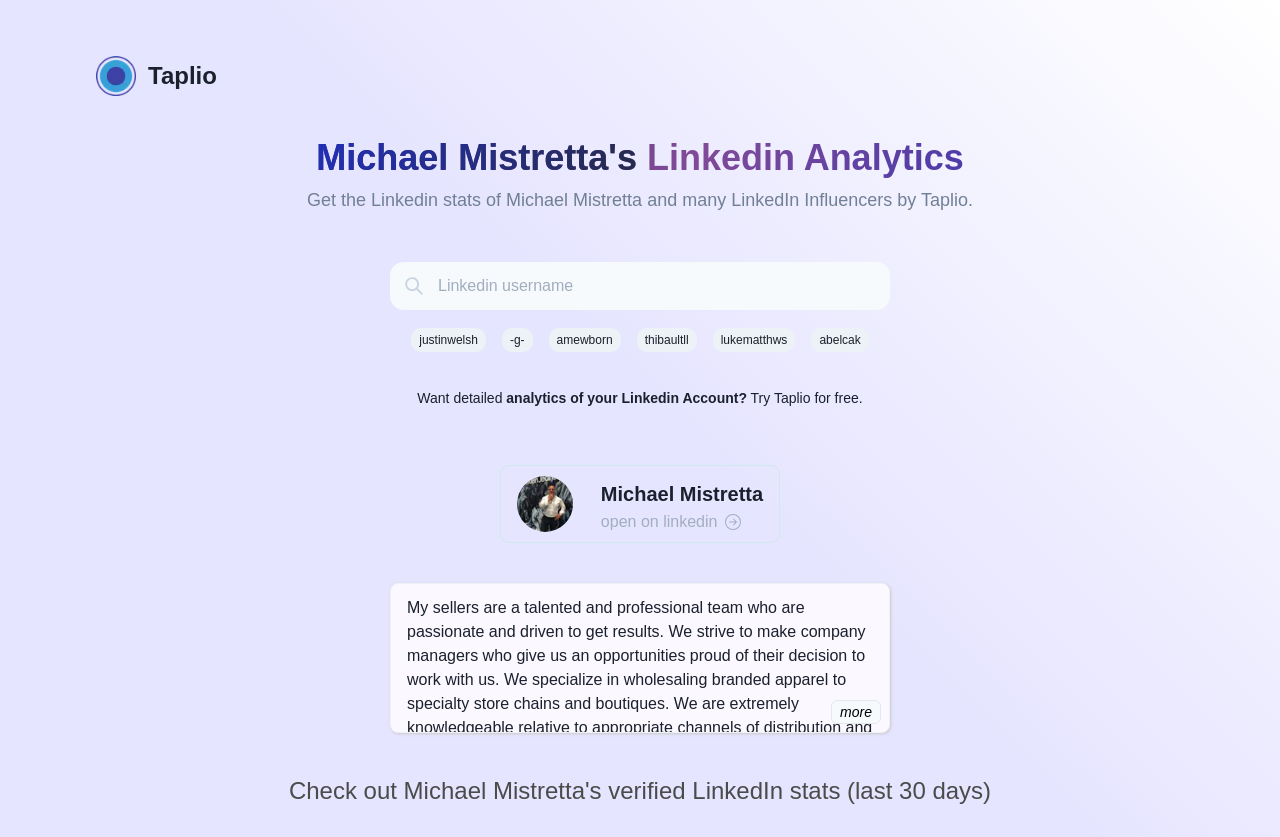Specify the bounding box coordinates of the area to click in order to execute this command: 'Open Michael Mistretta's LinkedIn profile'. The coordinates should consist of four float numbers ranging from 0 to 1, and should be formatted as [left, top, right, bottom].

[0.469, 0.61, 0.596, 0.638]